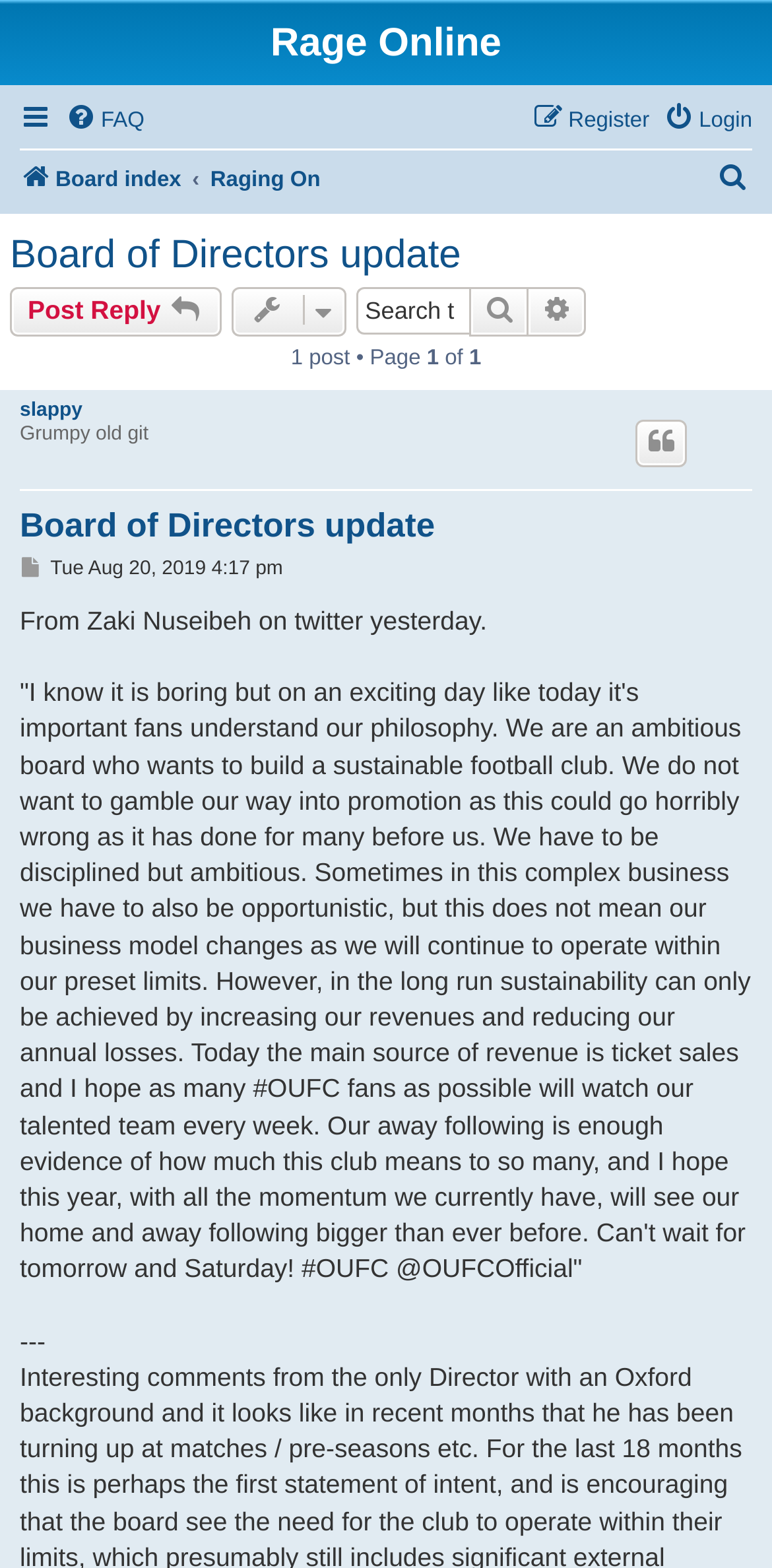Locate the bounding box coordinates of the item that should be clicked to fulfill the instruction: "View Board index".

[0.026, 0.1, 0.235, 0.131]